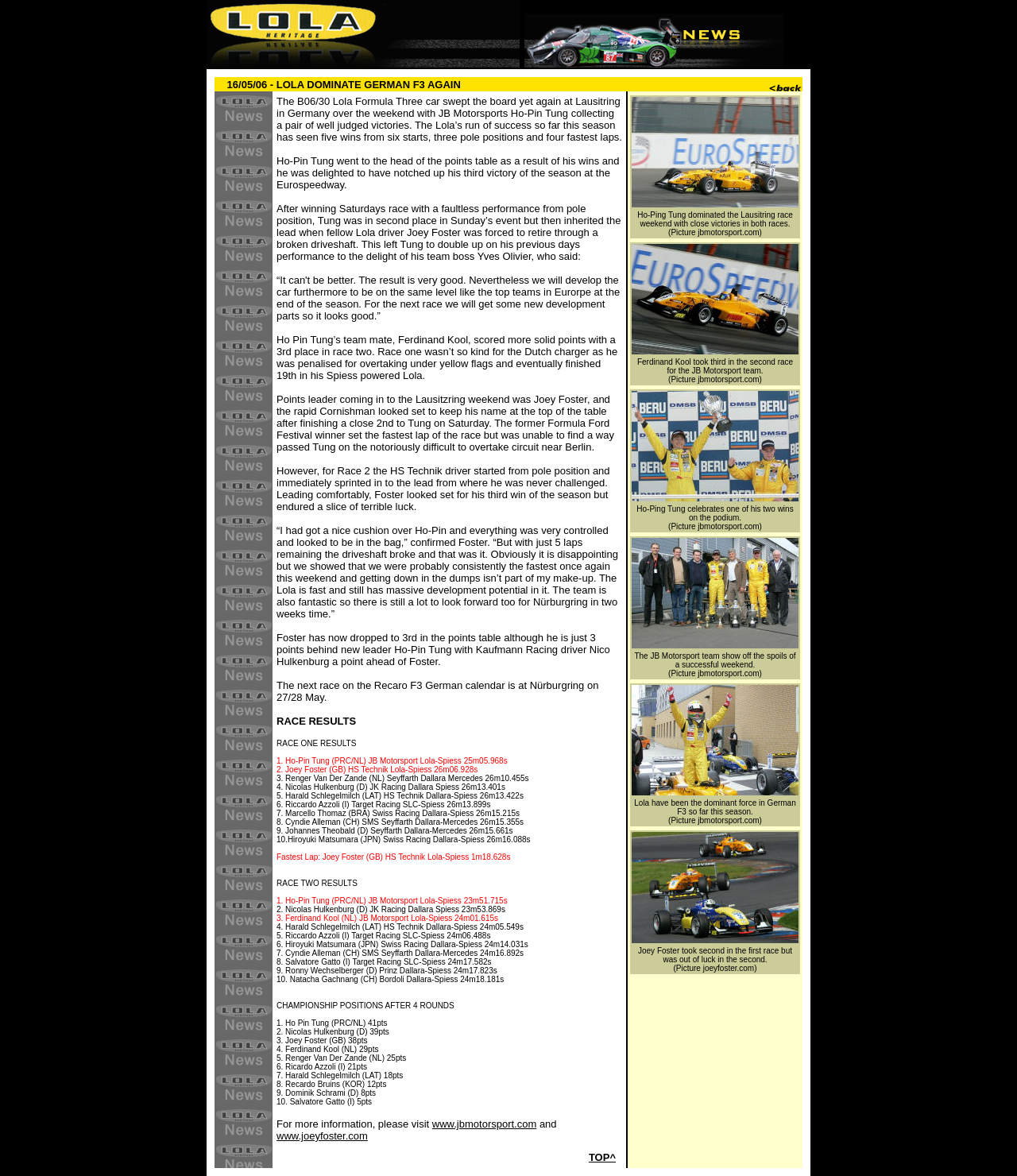Analyze the image and provide a detailed answer to the question: What is the name of the car model mentioned in the article?

The article mentions the Lola Formula Three car model, which is a type of racing car. This information can be found in the text of the article, specifically in the first sentence.